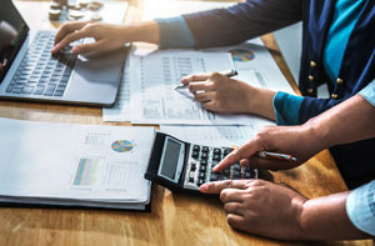Describe the image with as much detail as possible.

In a bright, collaborative office setting, two individuals are deeply engaged in financial analysis. One person is using a laptop while the other is focused on a calculator, suggesting a detailed examination of figures. They are surrounded by various papers filled with charts and data, indicative of accounting or financial planning activities. This scene embodies a typical day in accounting, highlighting teamwork and meticulous attention to detail, essential traits in managing finances effectively. The workspace is warm and inviting, with natural light enhancing the focus on their task at hand.